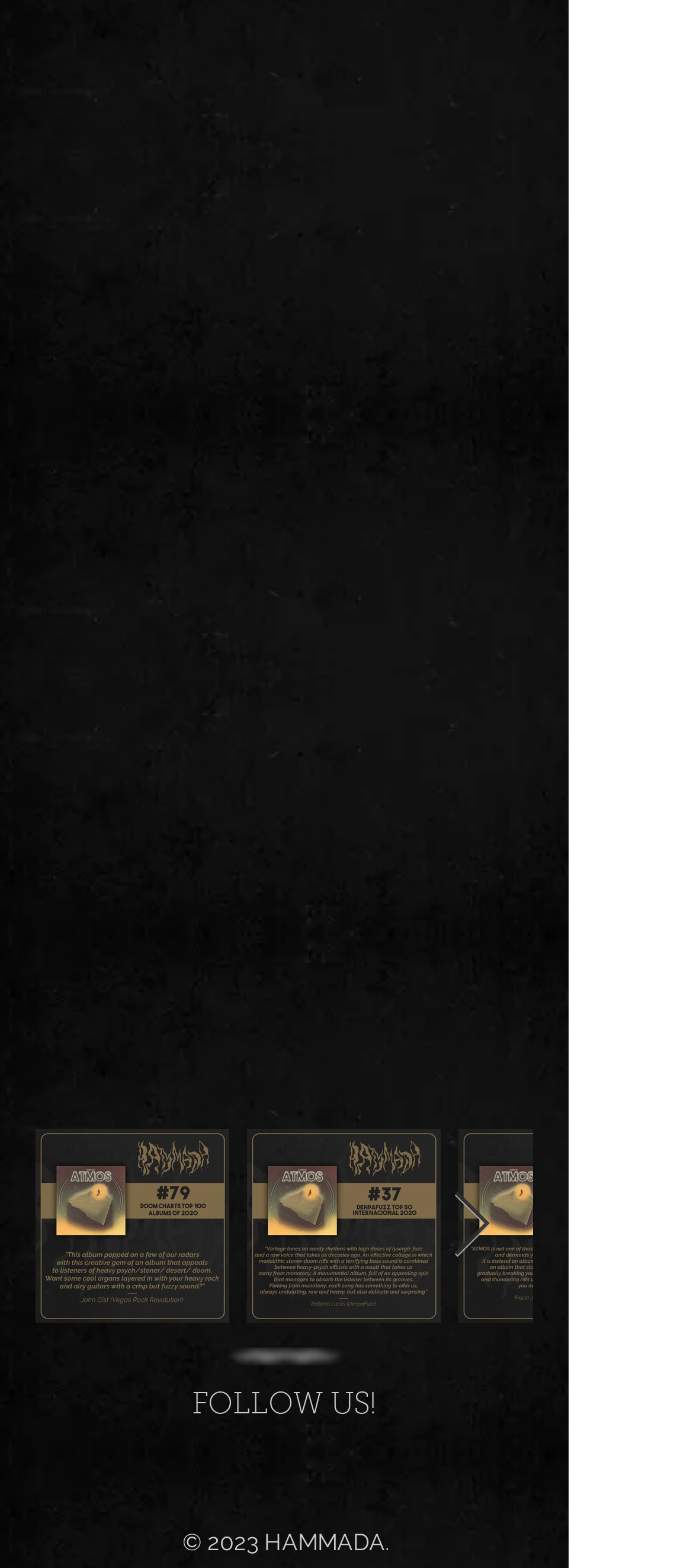Please find and report the bounding box coordinates of the element to click in order to perform the following action: "Check out Denpa Fuzz #37". The coordinates should be expressed as four float numbers between 0 and 1, in the format [left, top, right, bottom].

[0.356, 0.72, 0.636, 0.844]